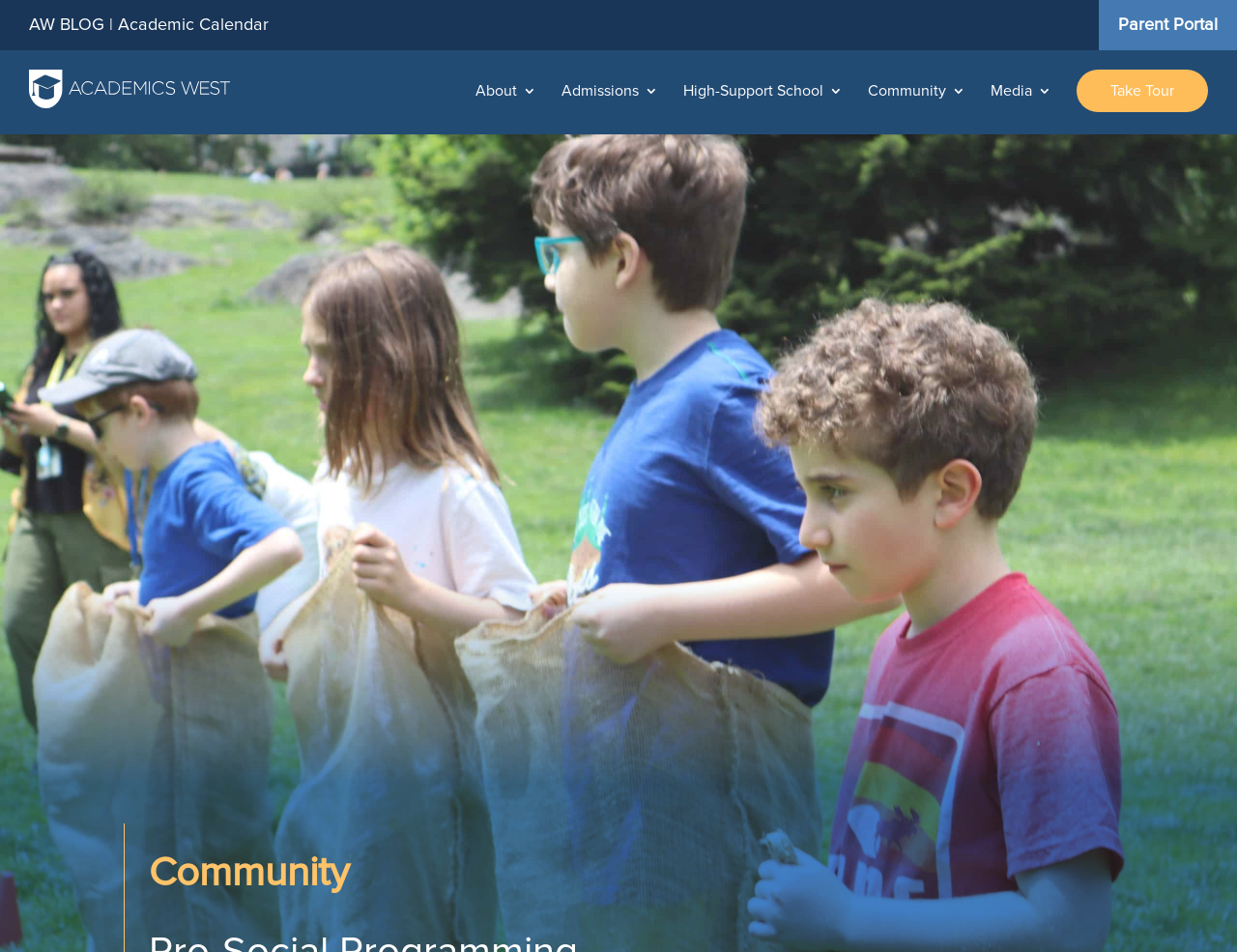How many image elements are on the page?
Look at the image and answer the question using a single word or phrase.

1